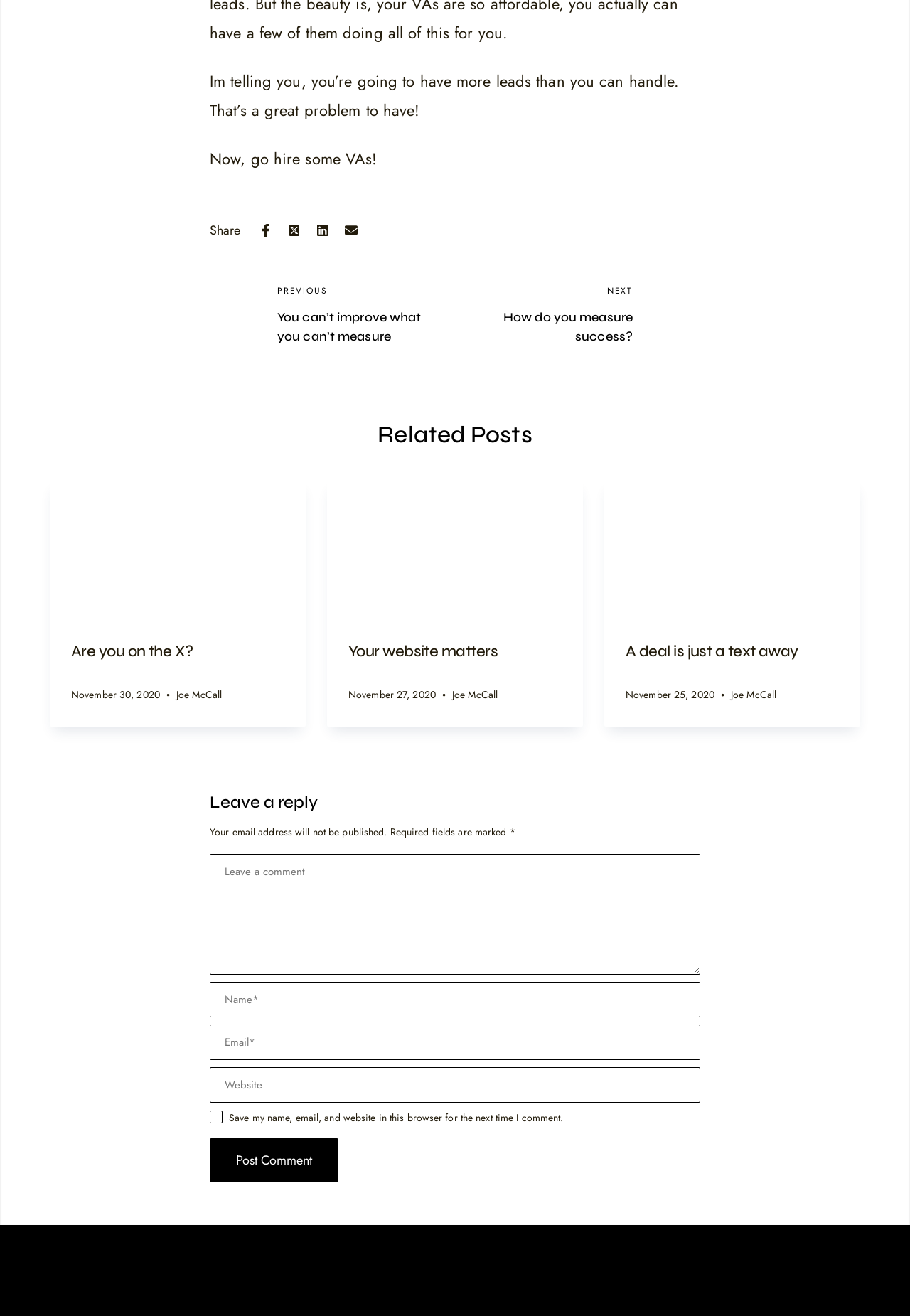Can you specify the bounding box coordinates of the area that needs to be clicked to fulfill the following instruction: "Go to previous post"?

[0.23, 0.213, 0.5, 0.27]